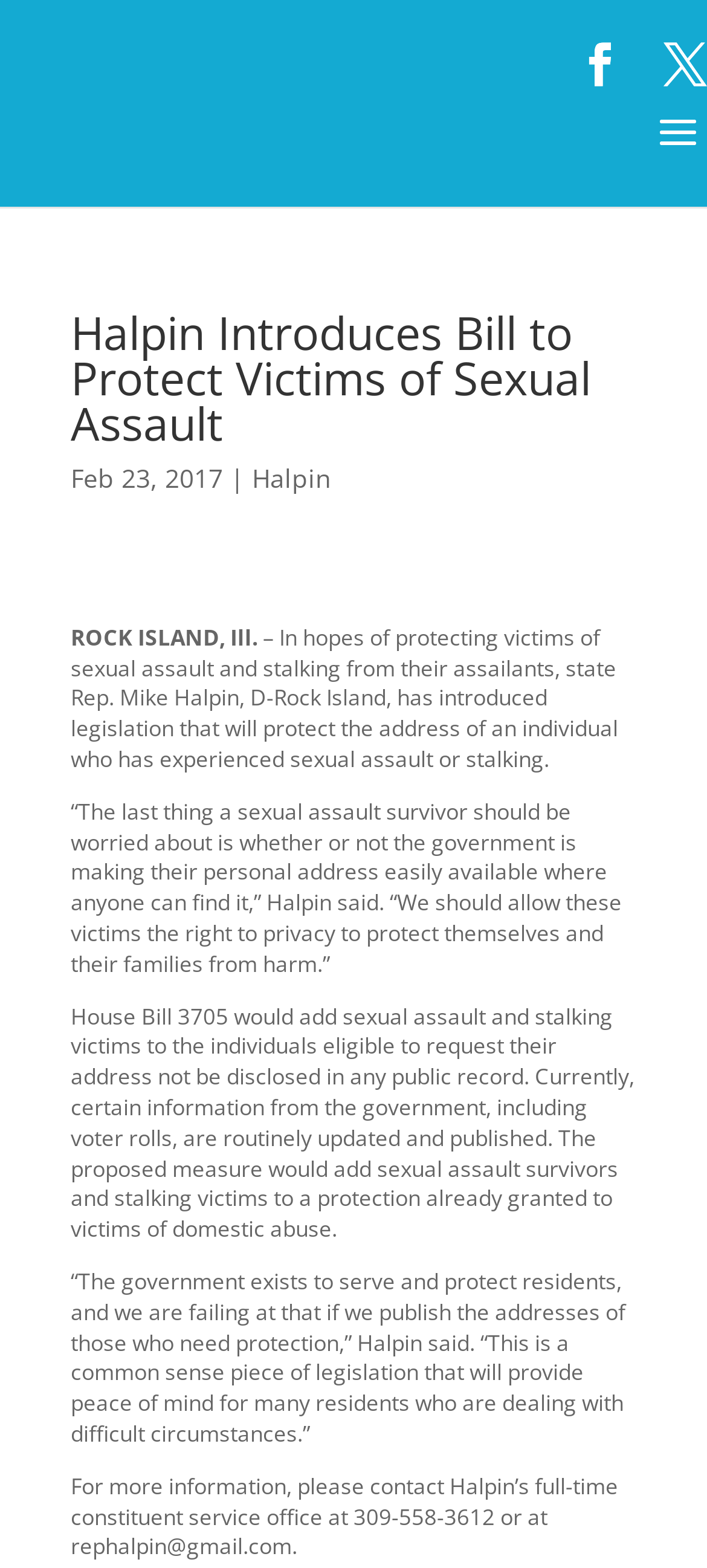Where is Rock Island located?
Carefully analyze the image and provide a thorough answer to the question.

I found the answer by reading the text content of the webpage, specifically the sentence 'ROCK ISLAND, Ill.' which indicates that Rock Island is located in the state of Illinois.